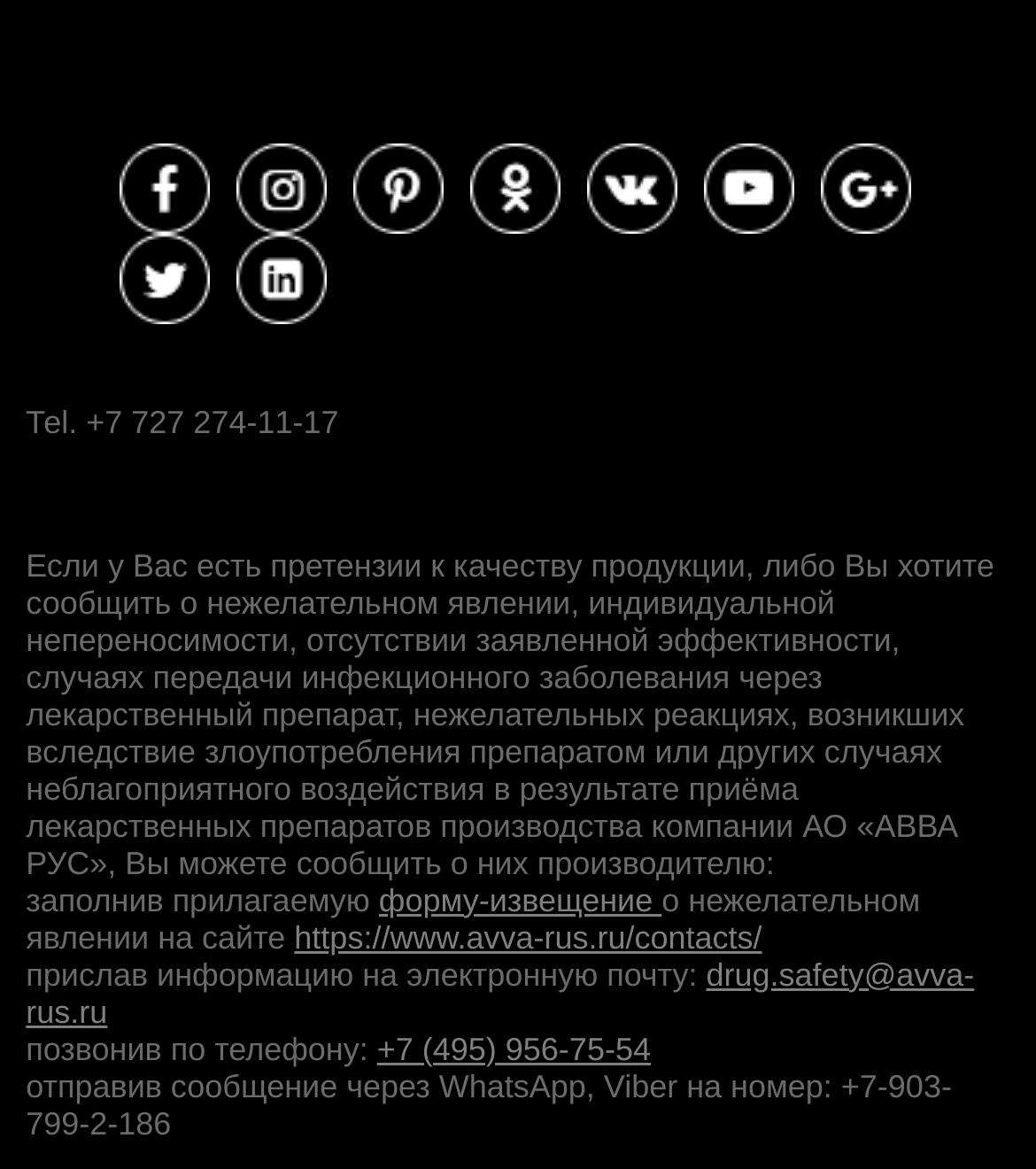Please specify the bounding box coordinates of the clickable section necessary to execute the following command: "Click the link to the contact page".

[0.284, 0.785, 0.735, 0.817]